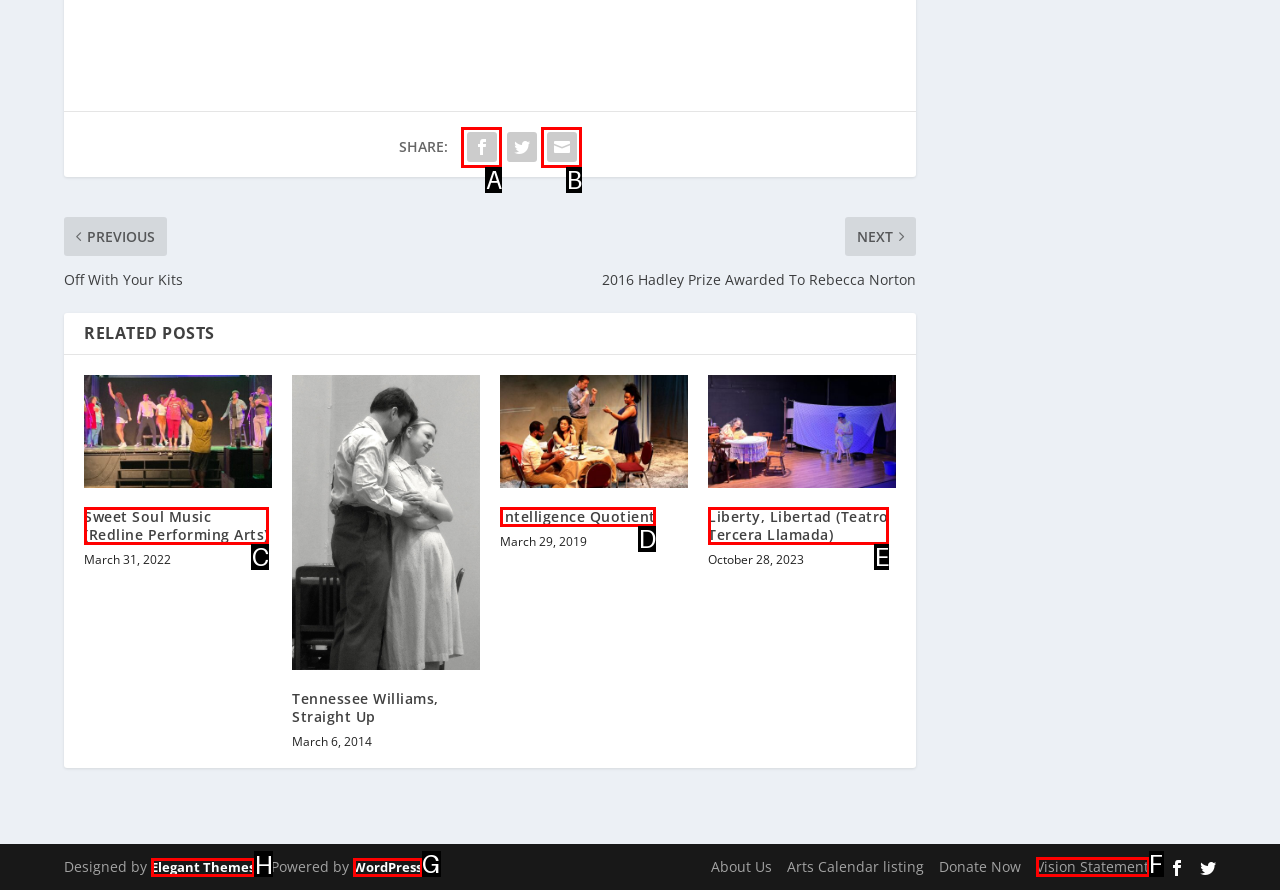Select the letter of the UI element you need to click to complete this task: Visit 'Elegant Themes'.

H